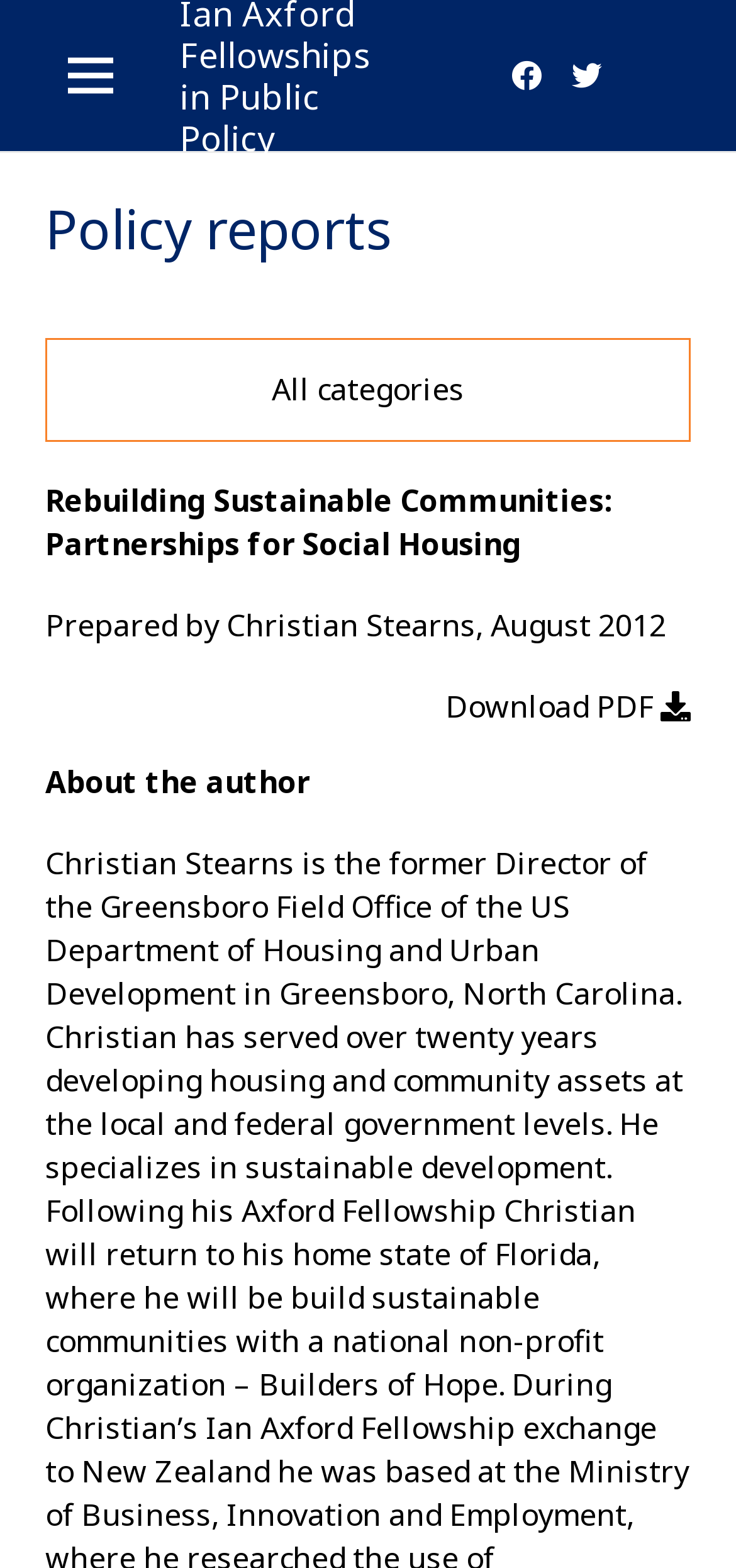Please provide a detailed answer to the question below based on the screenshot: 
What is the format of the downloadable file?

I found the format of the downloadable file by looking at the link 'Download PDF' which has an icon of a PDF file, indicating that the file is in PDF format.